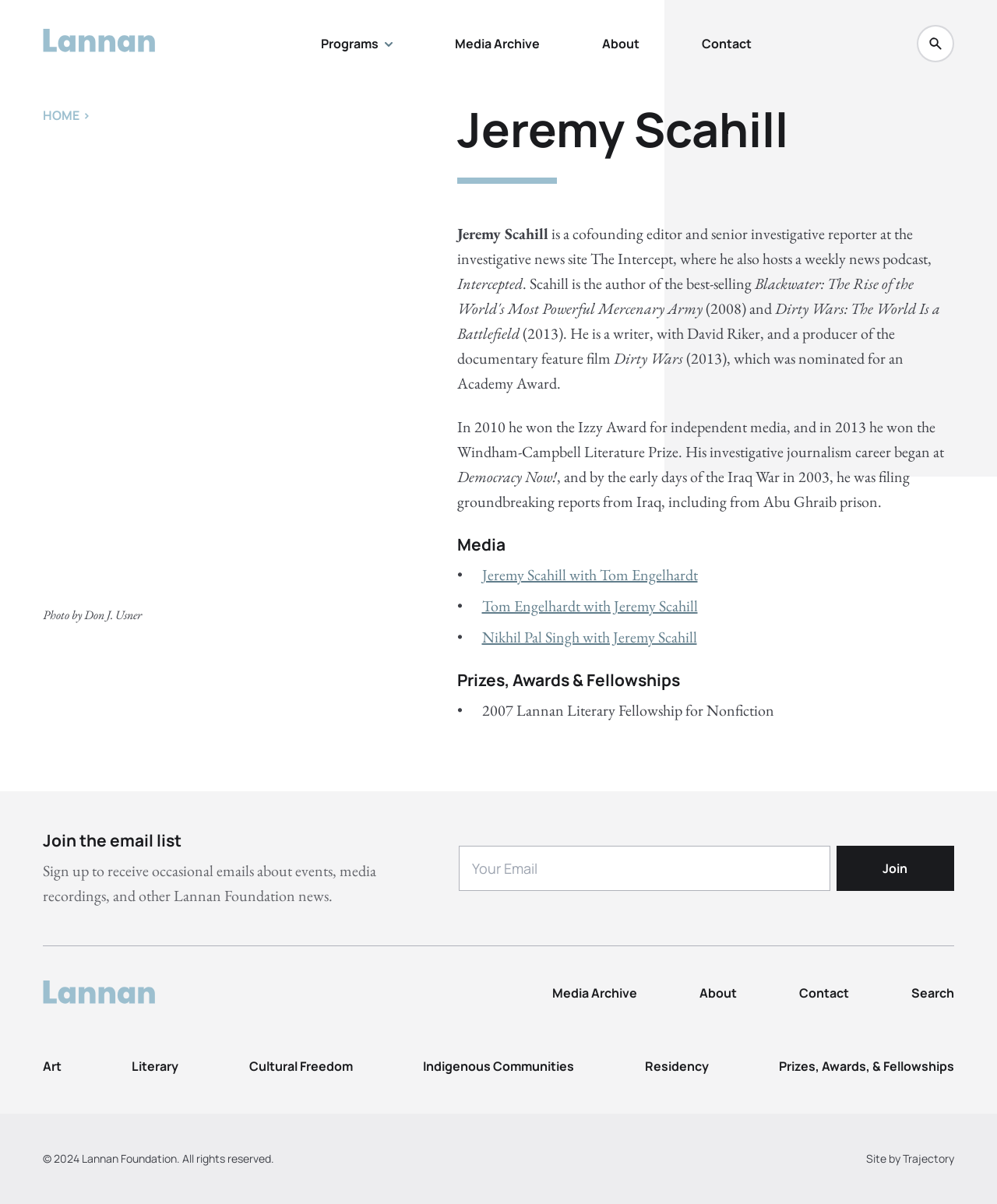Provide a short, one-word or phrase answer to the question below:
What is the name of the news podcast hosted by Jeremy Scahill?

Intercepted